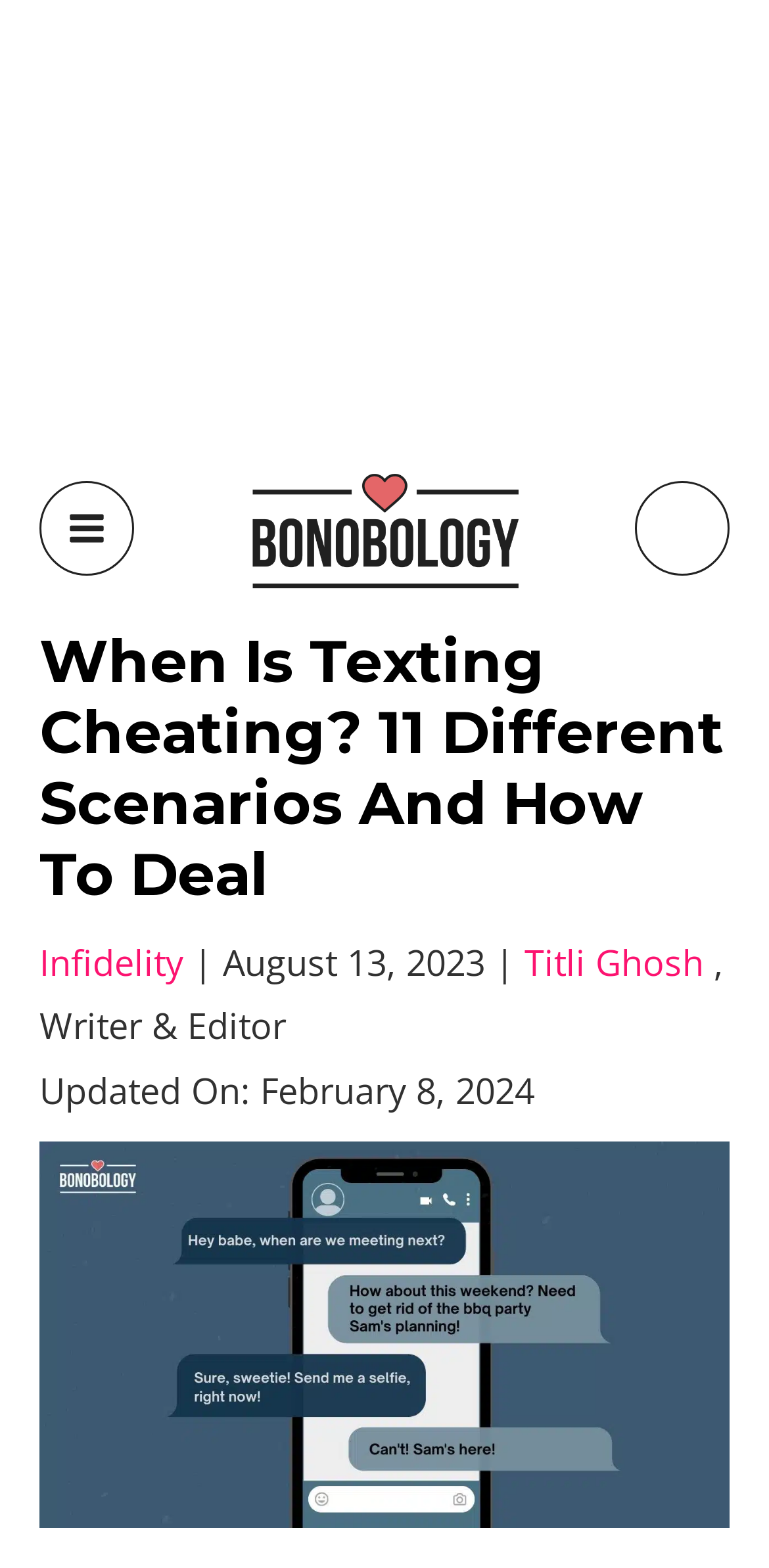Answer the question in a single word or phrase:
What is the name of the website?

Bonobology